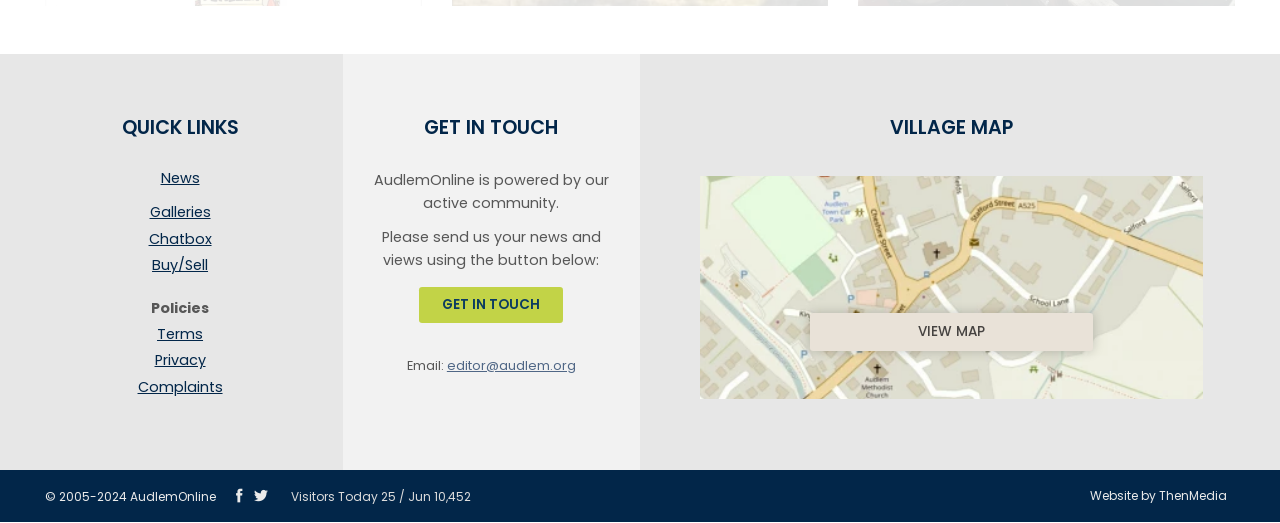Using the provided description View Map, find the bounding box coordinates for the UI element. Provide the coordinates in (top-left x, top-left y, bottom-right x, bottom-right y) format, ensuring all values are between 0 and 1.

[0.522, 0.323, 0.965, 0.763]